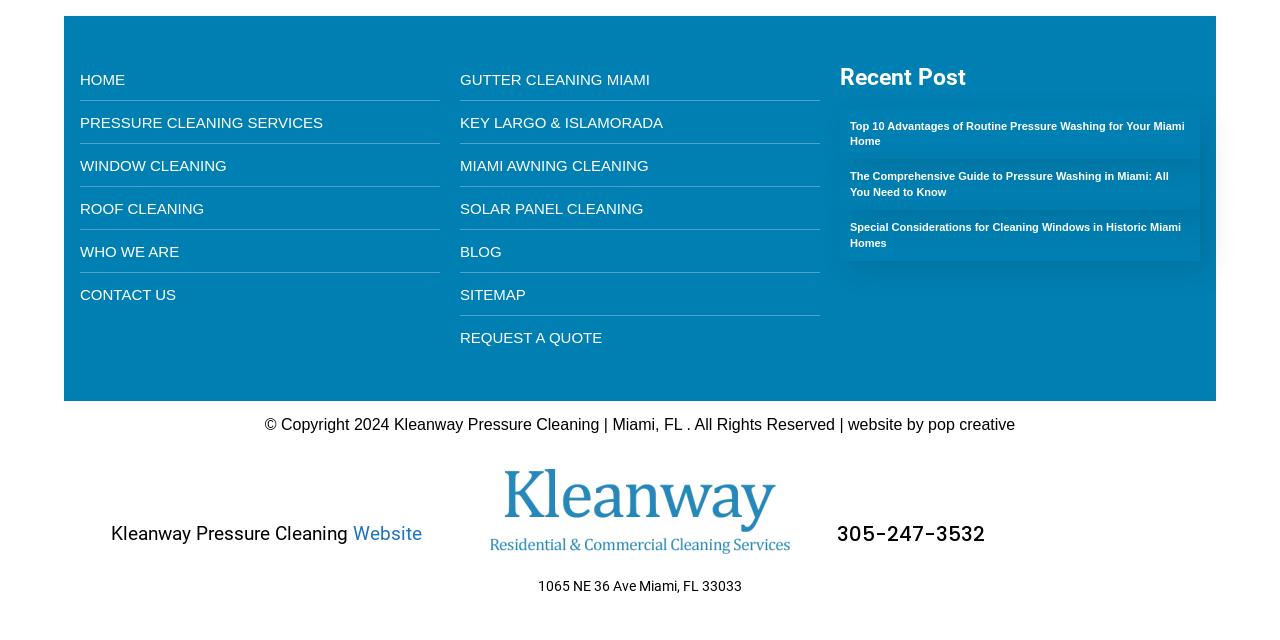Extract the bounding box of the UI element described as: "A homepage section".

None